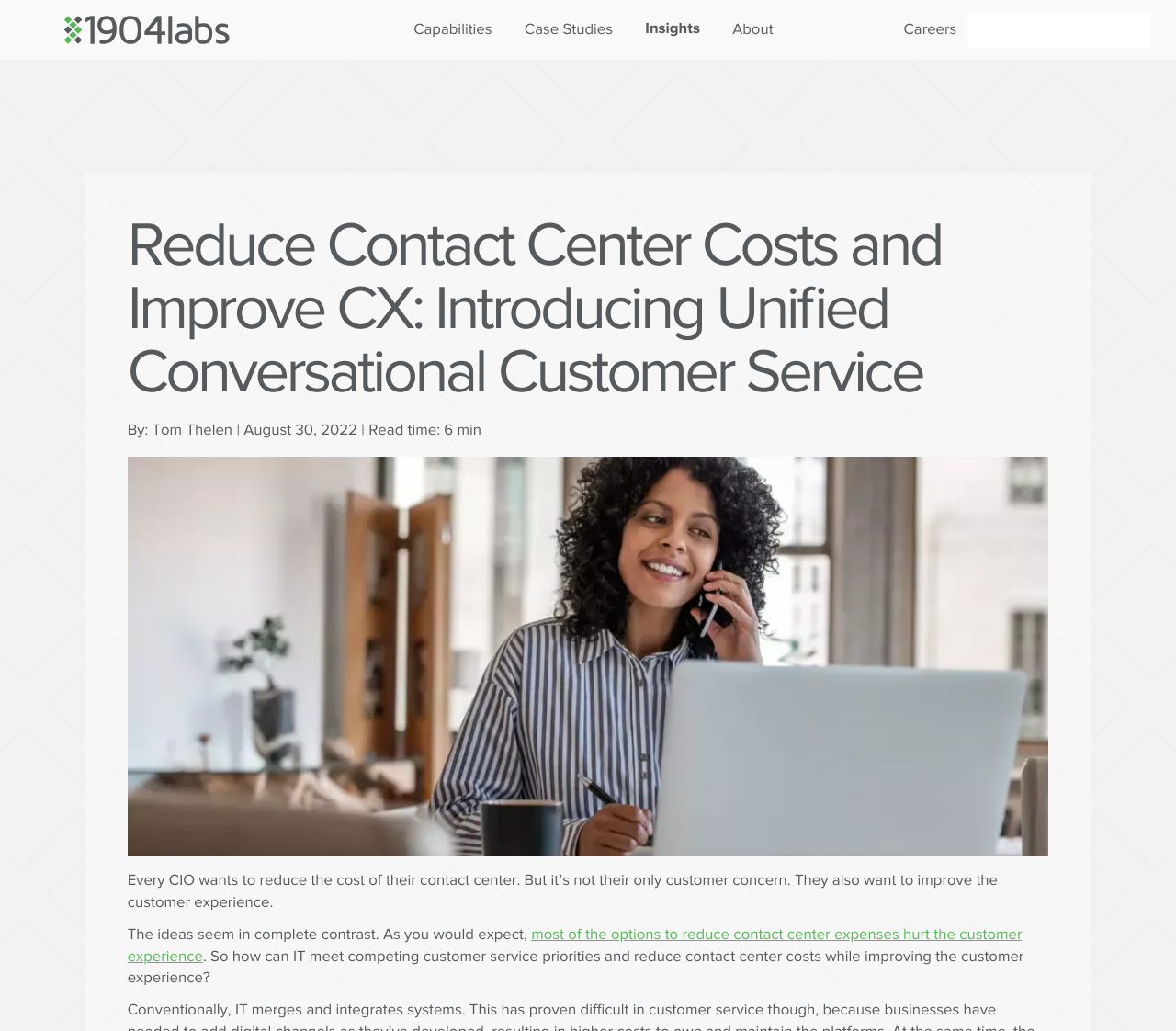Using the provided element description: "Case Studies", determine the bounding box coordinates of the corresponding UI element in the screenshot.

[0.437, 0.0, 0.53, 0.058]